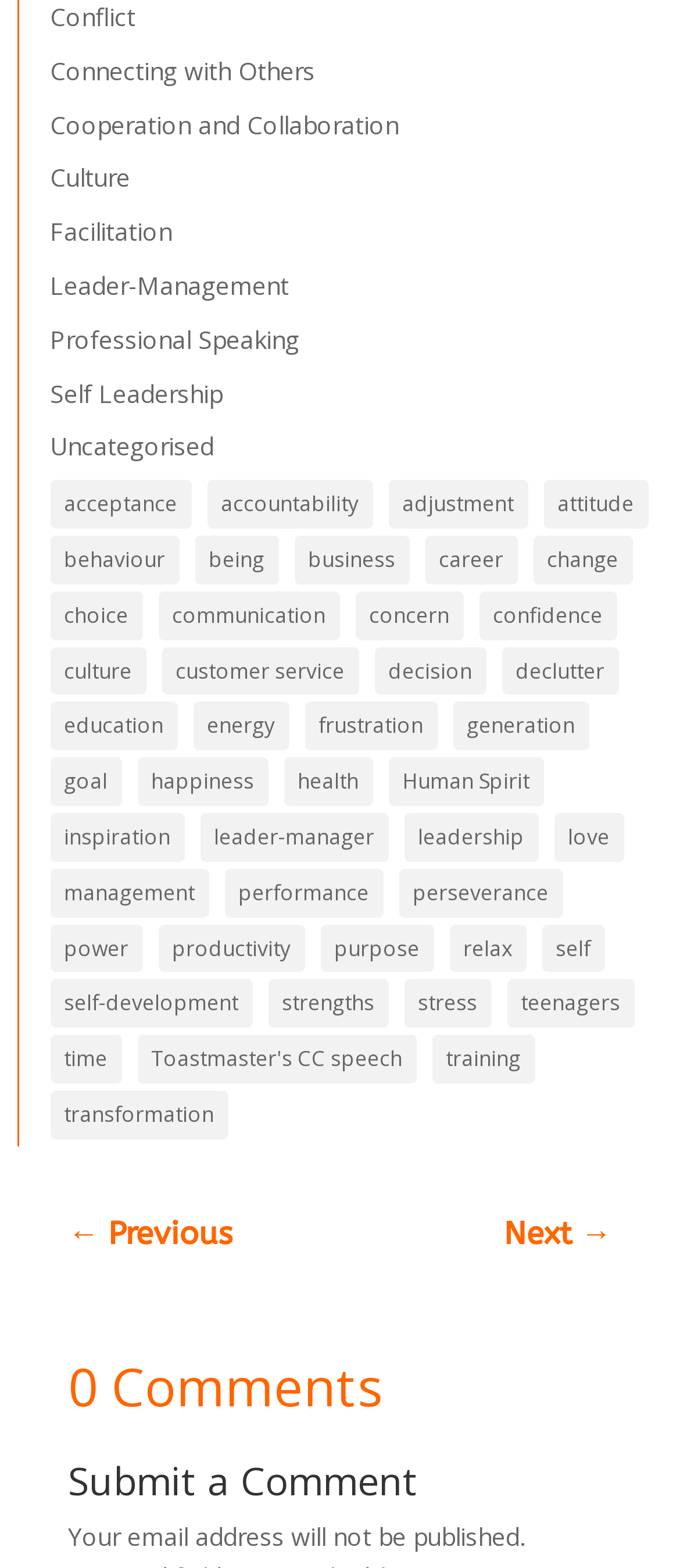Please predict the bounding box coordinates of the element's region where a click is necessary to complete the following instruction: "Go to the next page". The coordinates should be represented by four float numbers between 0 and 1, i.e., [left, top, right, bottom].

[0.741, 0.774, 0.9, 0.801]